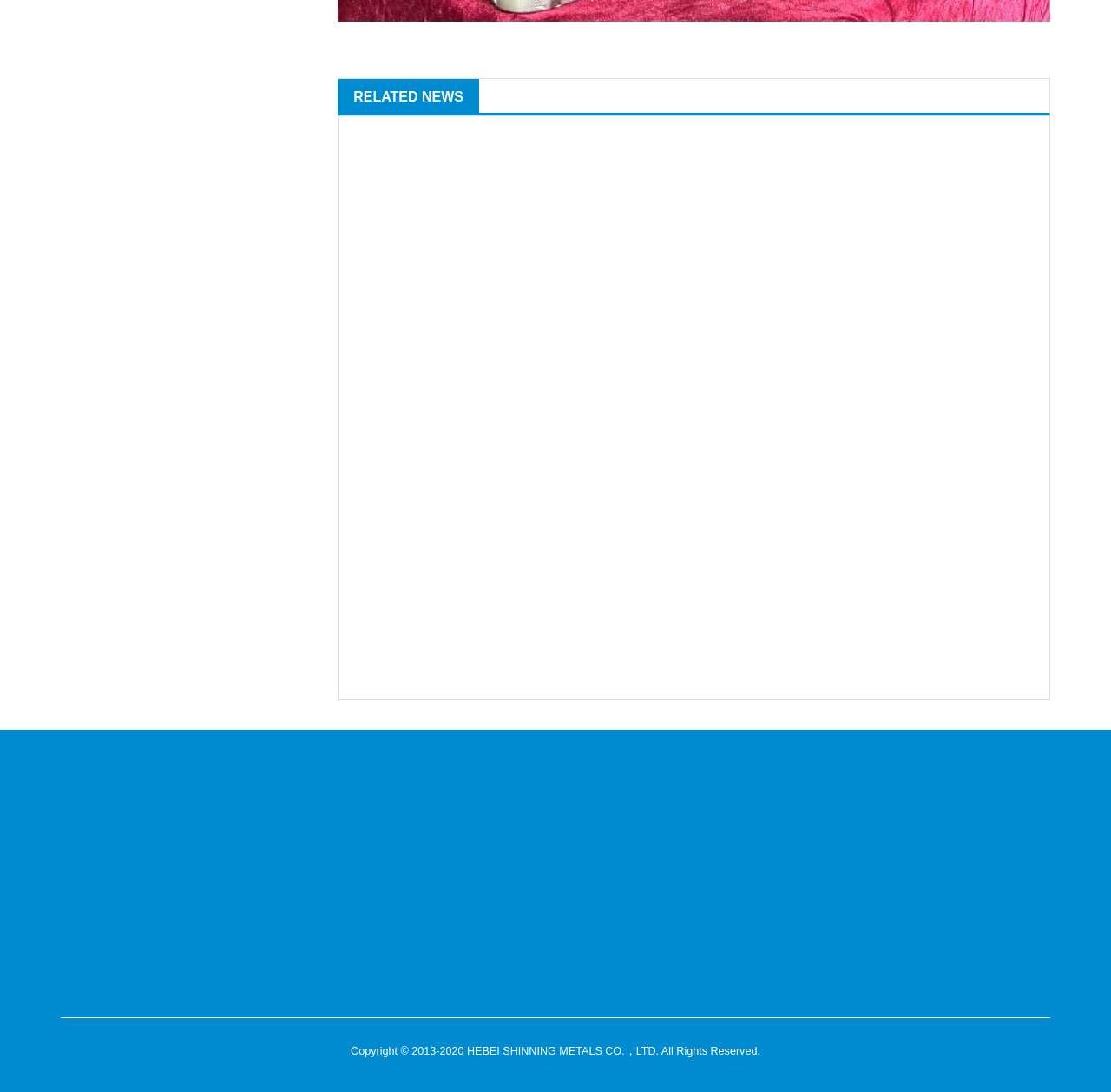Find the bounding box coordinates of the clickable area that will achieve the following instruction: "Click on the 'Submit' button".

[0.286, 0.879, 0.372, 0.91]